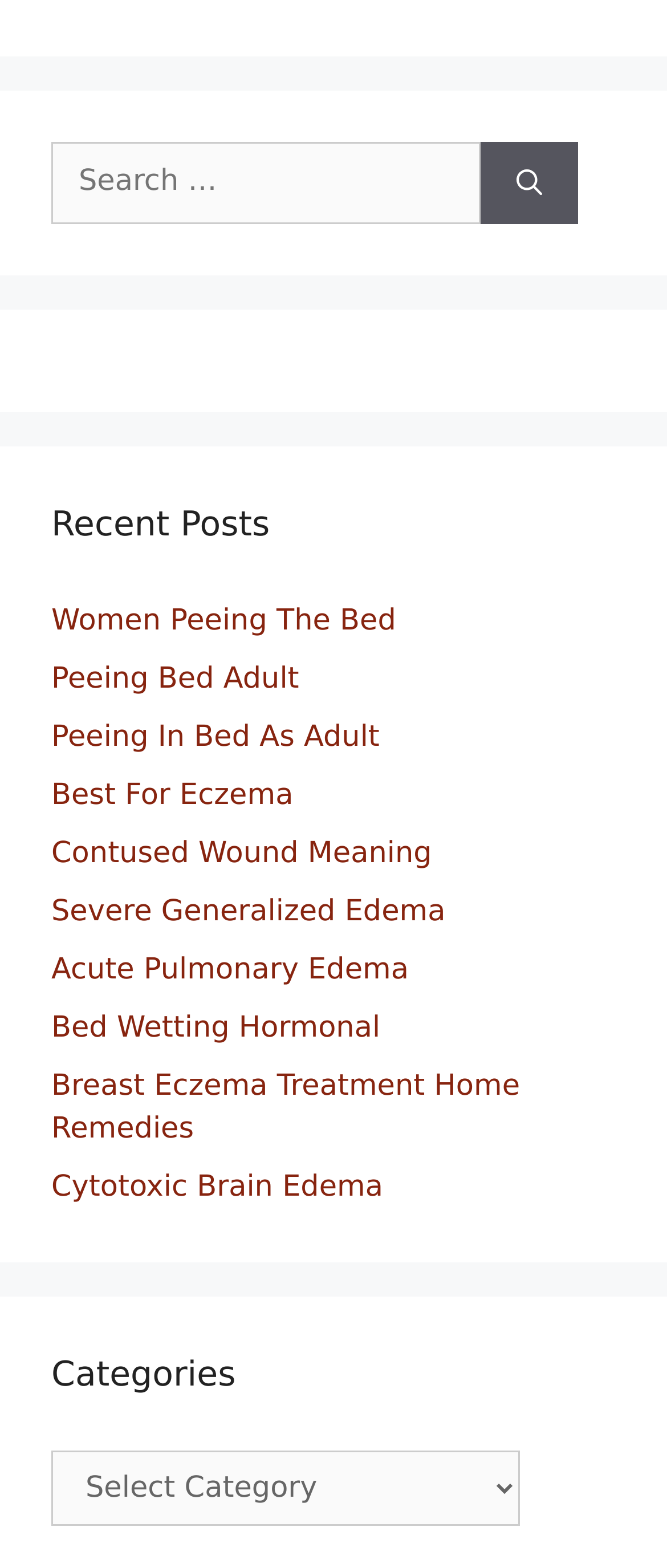Provide your answer to the question using just one word or phrase: What is the topic of the first listed post?

Women peeing the bed